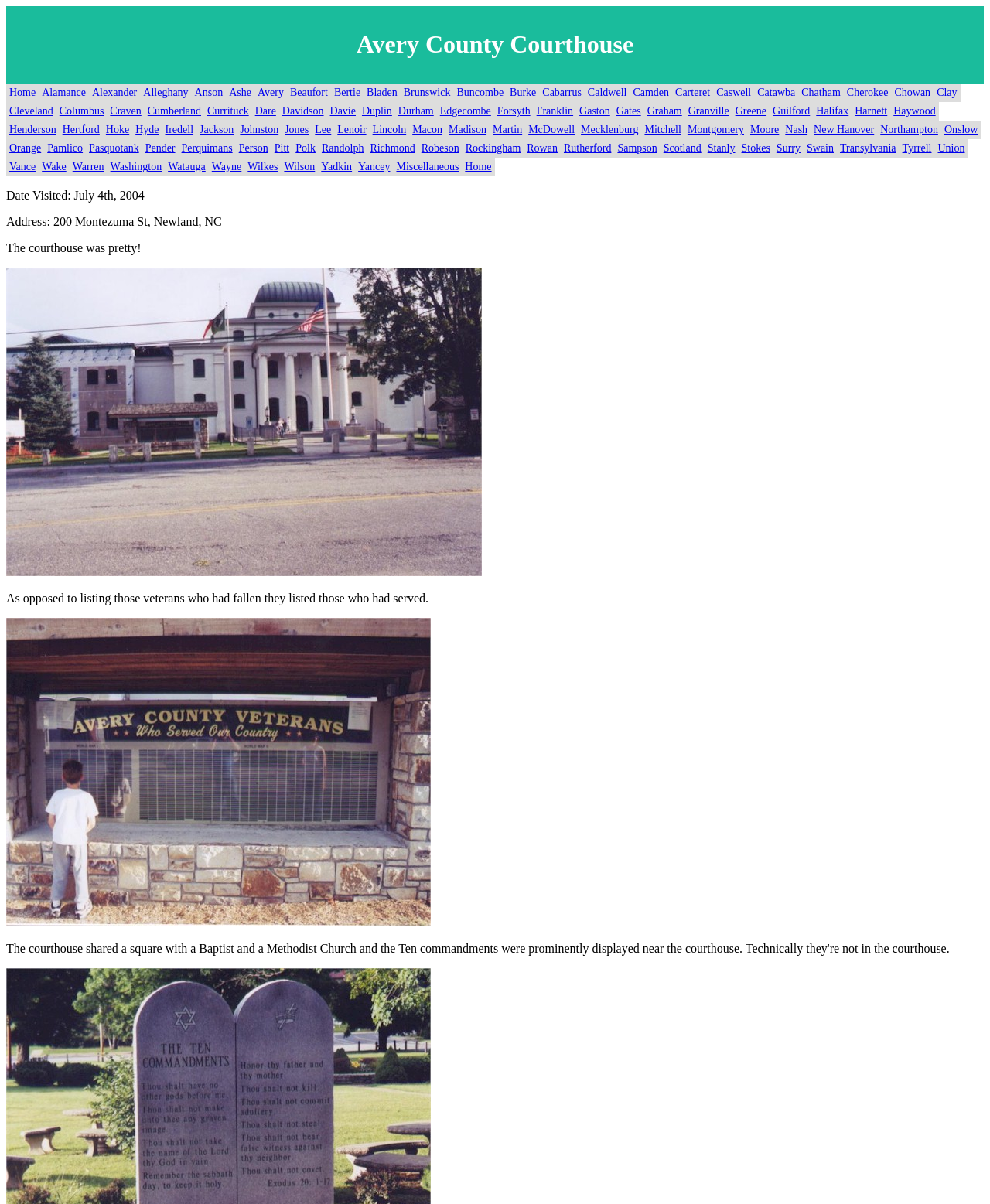What is the name of the courthouse?
Please give a detailed answer to the question using the information shown in the image.

The question asks for the name of the courthouse. By looking at the webpage, I can see that the heading at the top of the page is 'Avery County Courthouse', which is the answer to the question.